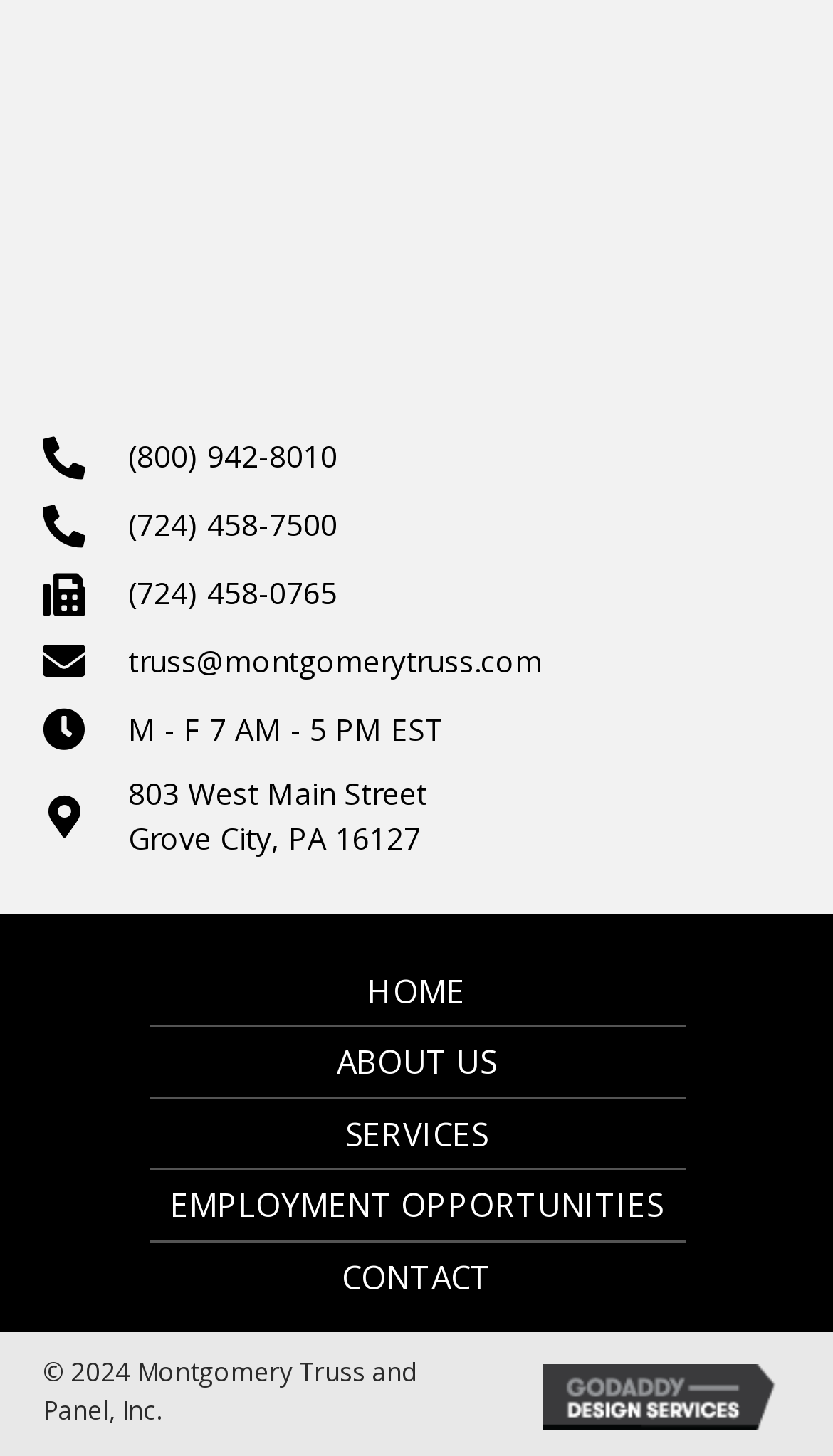Respond to the following query with just one word or a short phrase: 
What is the phone number for Montgomery Truss and Panel?

(800) 942-8010